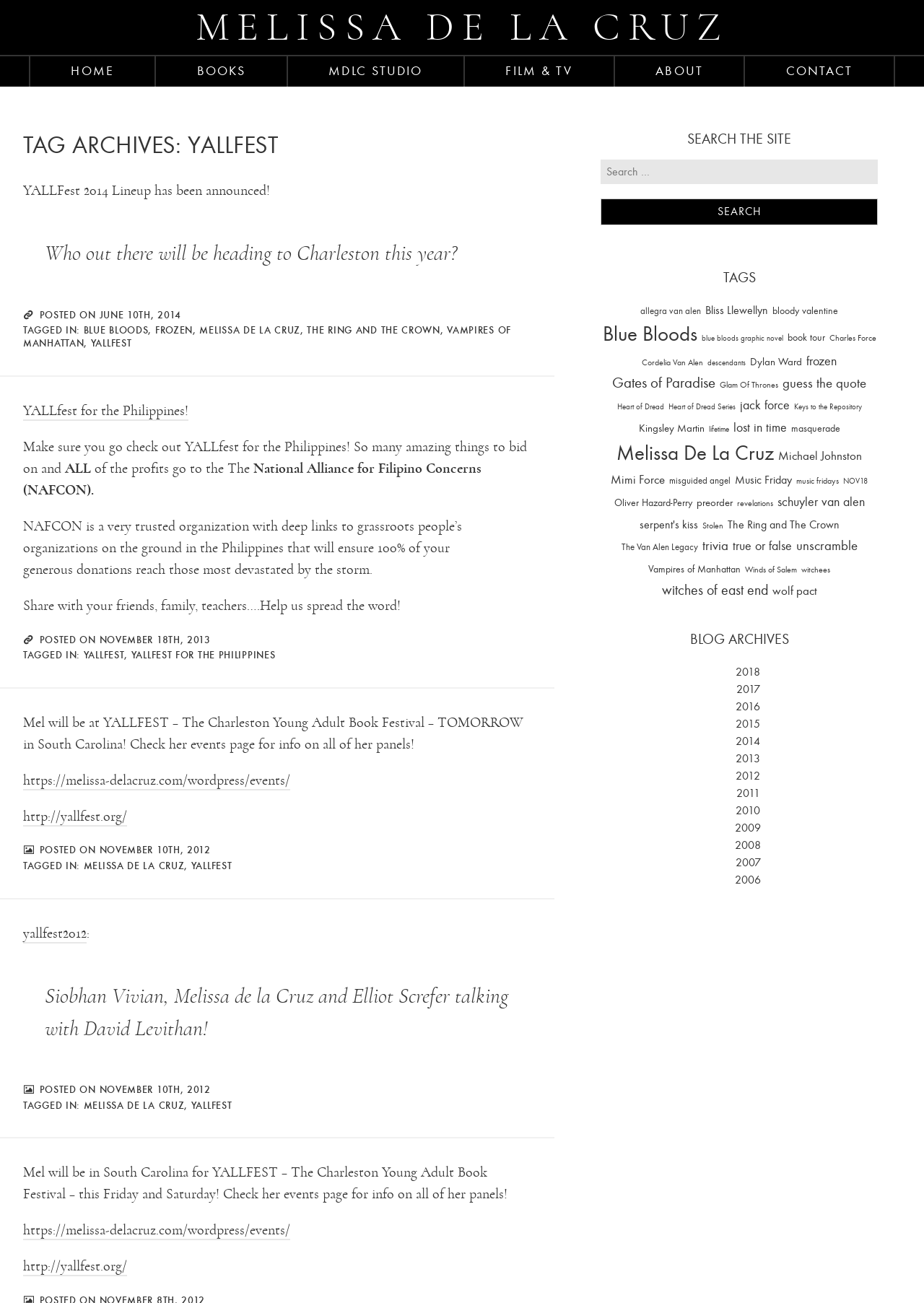What is the date of the post about YALLFEST for the Philippines?
From the screenshot, provide a brief answer in one word or phrase.

November 18th, 2013